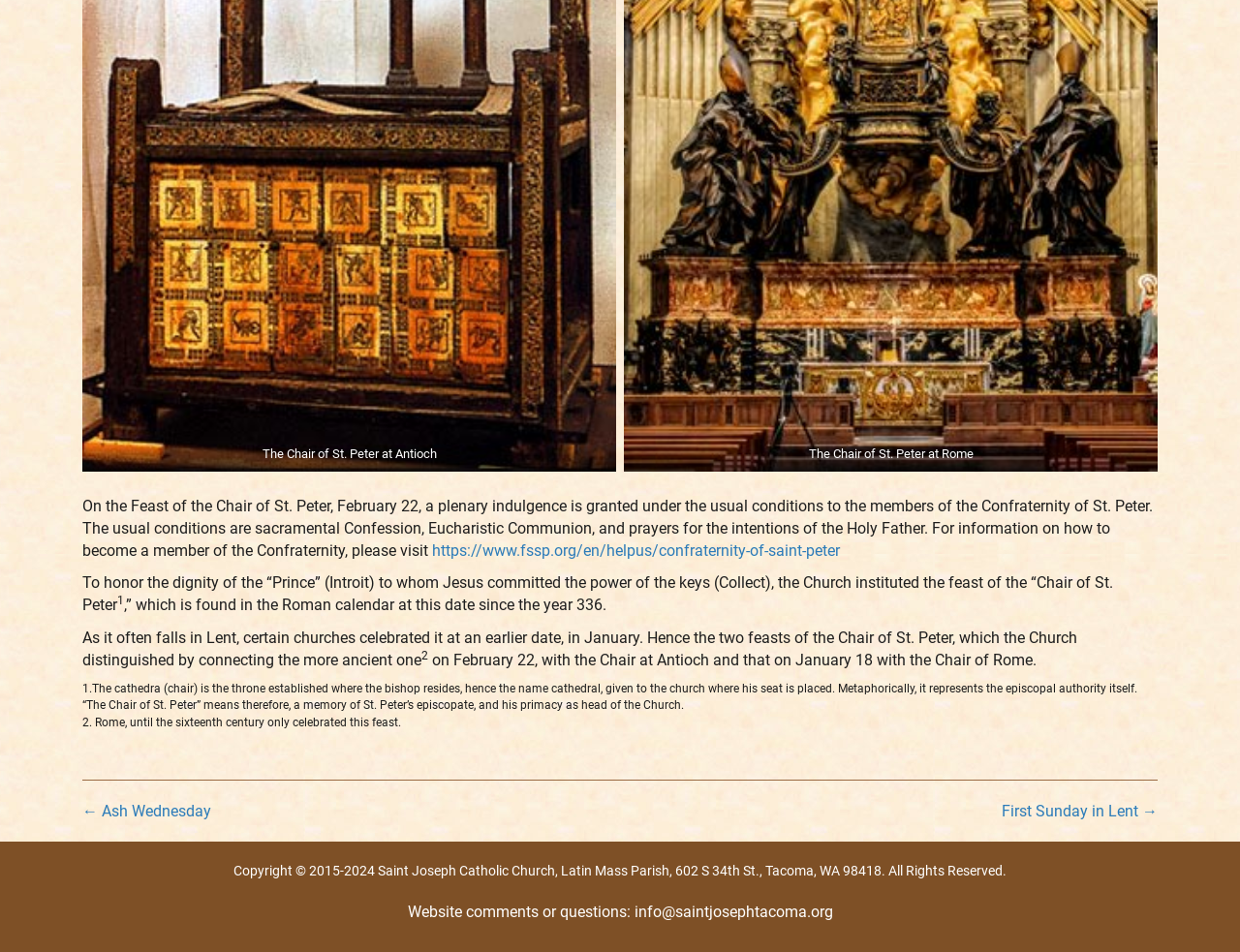Please determine the bounding box coordinates, formatted as (top-left x, top-left y, bottom-right x, bottom-right y), with all values as floating point numbers between 0 and 1. Identify the bounding box of the region described as: ← Ash Wednesday

[0.066, 0.84, 0.17, 0.864]